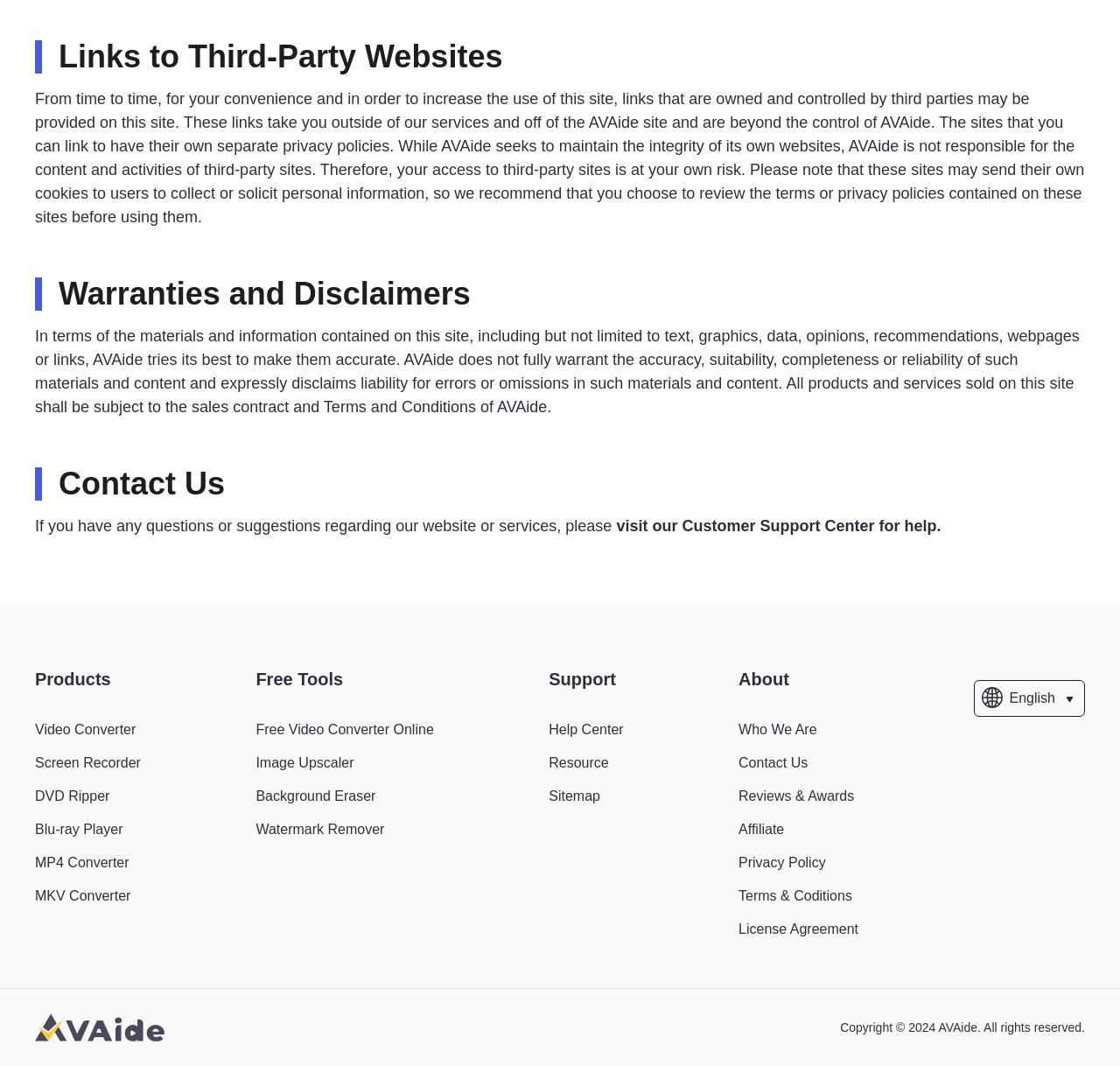Can you show the bounding box coordinates of the region to click on to complete the task described in the instruction: "go to the Help Center"?

[0.49, 0.677, 0.557, 0.691]